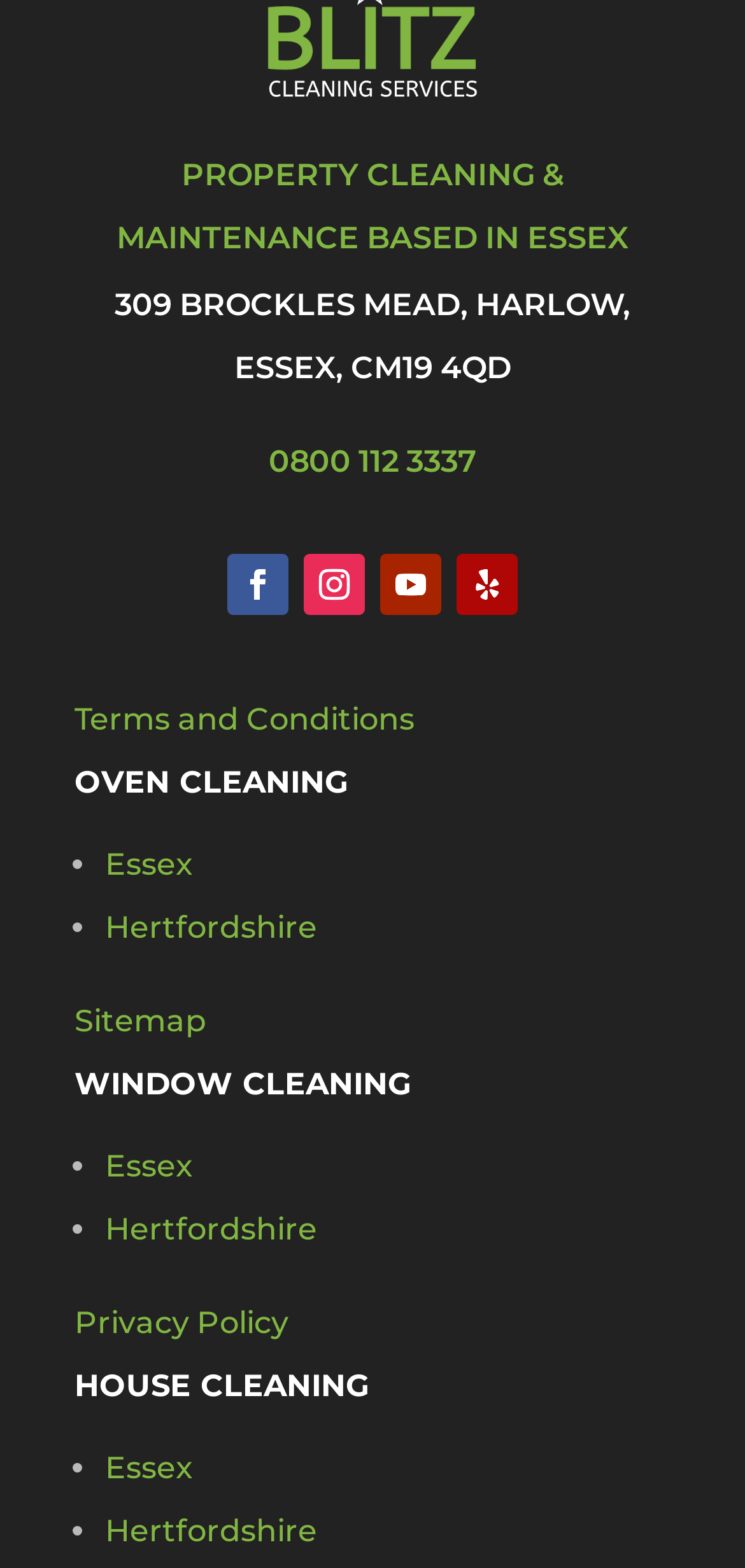Bounding box coordinates are specified in the format (top-left x, top-left y, bottom-right x, bottom-right y). All values are floating point numbers bounded between 0 and 1. Please provide the bounding box coordinate of the region this sentence describes: 0800 112 3337

[0.36, 0.282, 0.64, 0.305]